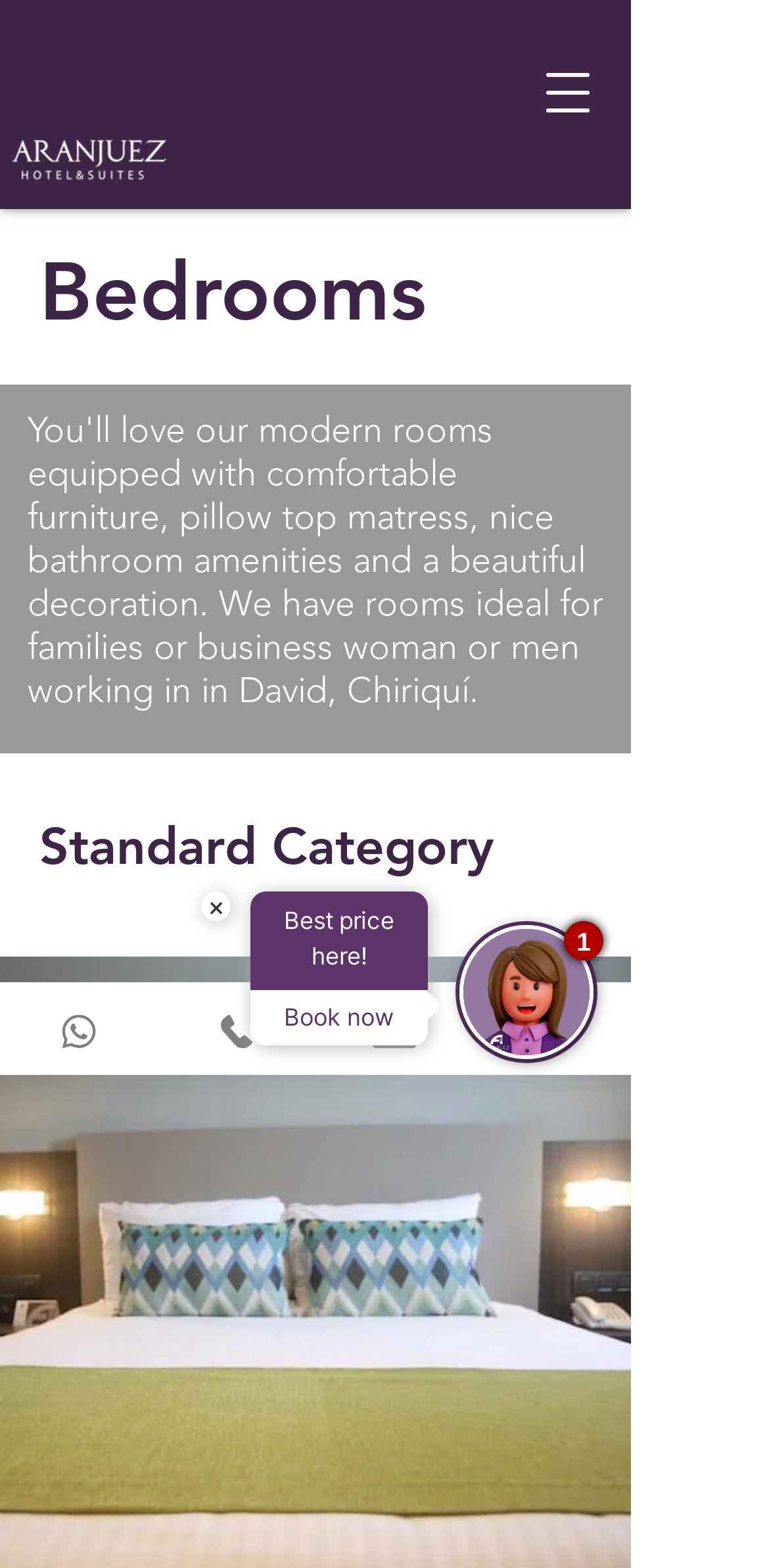Identify the bounding box for the given UI element using the description provided. Coordinates should be in the format (top-left x, top-left y, bottom-right x, bottom-right y) and must be between 0 and 1. Here is the description: Menu

None